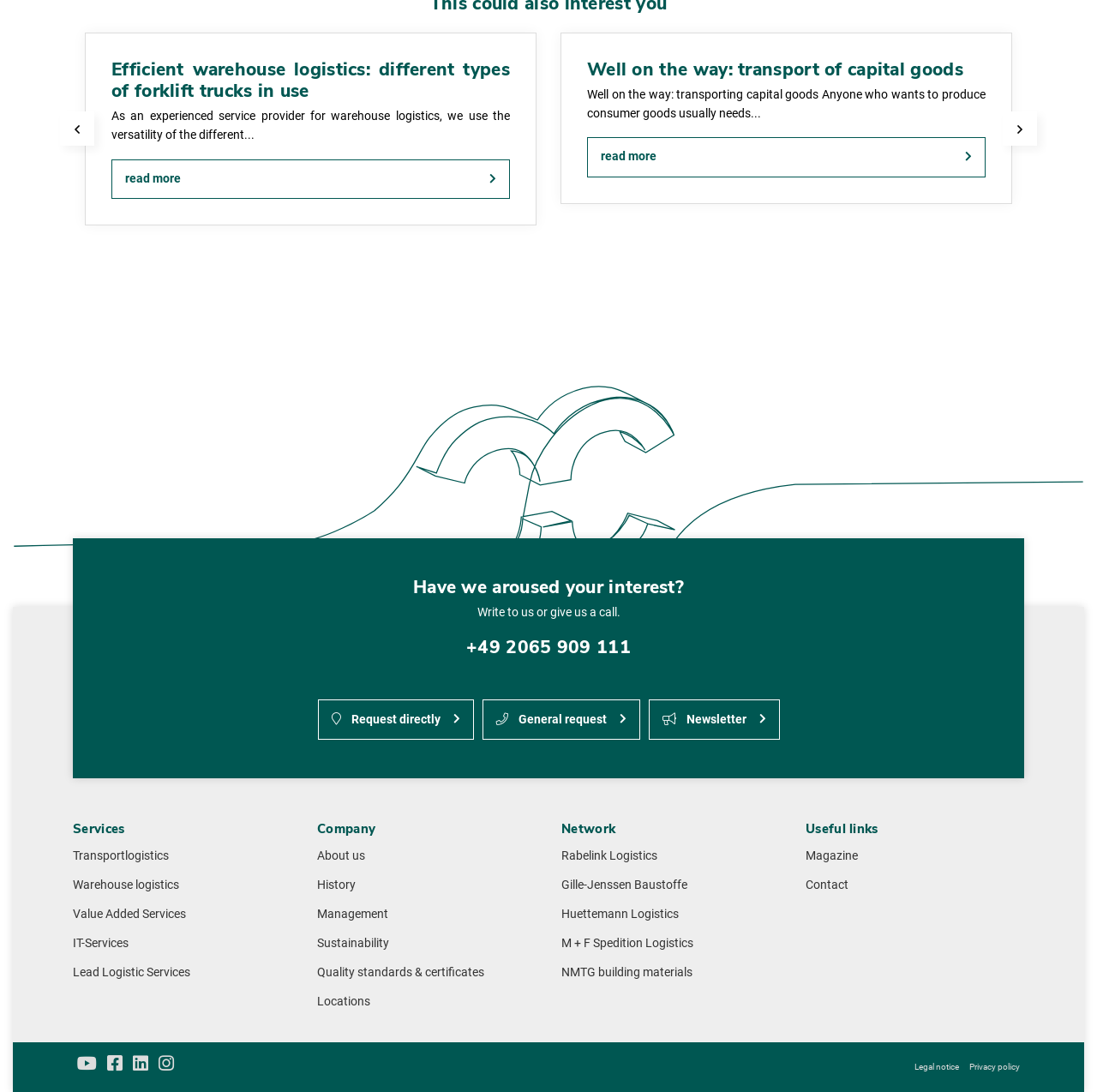Find the bounding box coordinates of the element you need to click on to perform this action: 'Read the legal notice'. The coordinates should be represented by four float values between 0 and 1, in the format [left, top, right, bottom].

[0.83, 0.96, 0.878, 0.994]